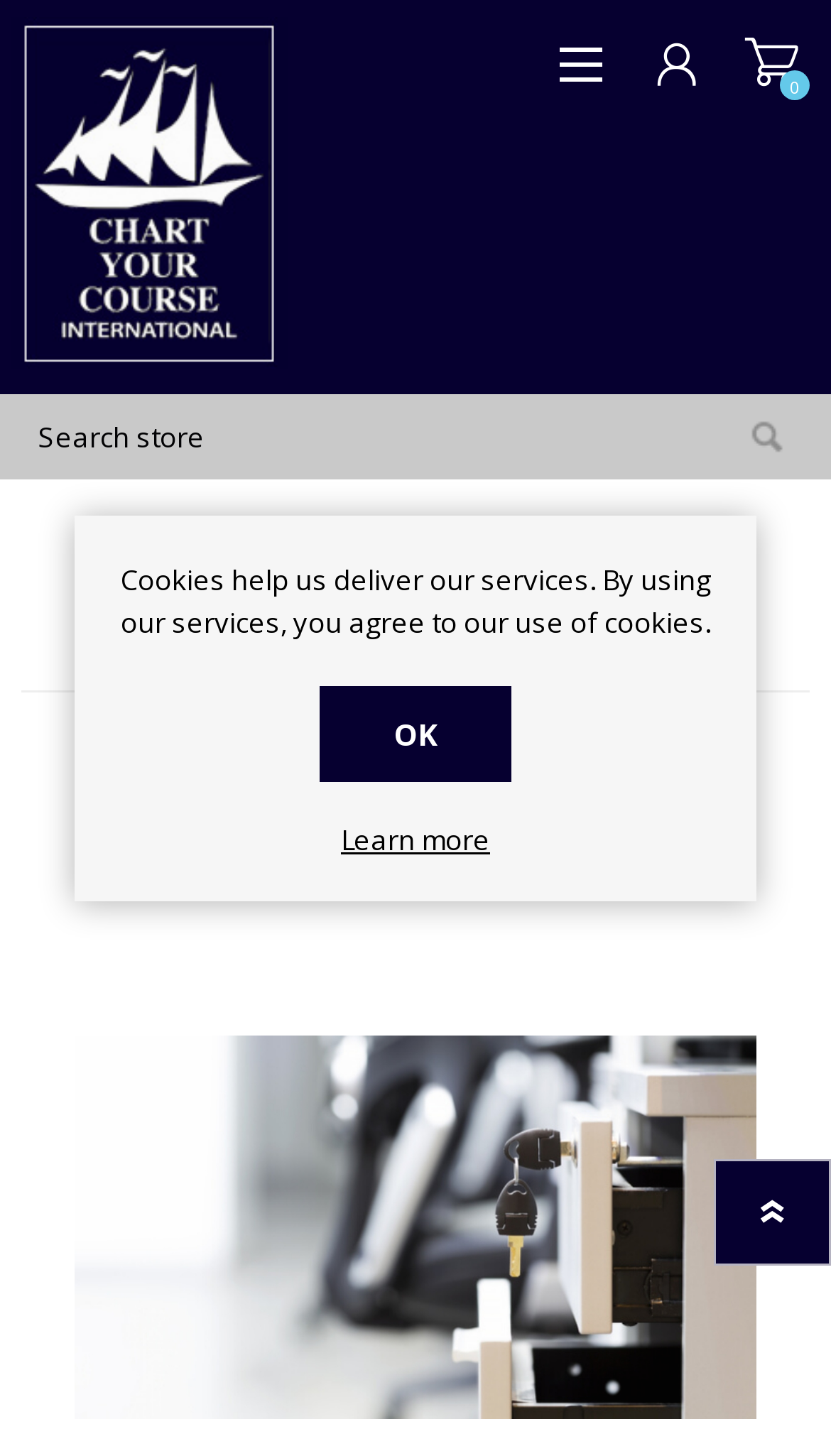Examine the screenshot and answer the question in as much detail as possible: What is the position of the search box?

I found the textbox element with the text 'Search store' and the button element with the text 'Search' at the top-right of the page, which suggests that the search box is located at the top-right position.